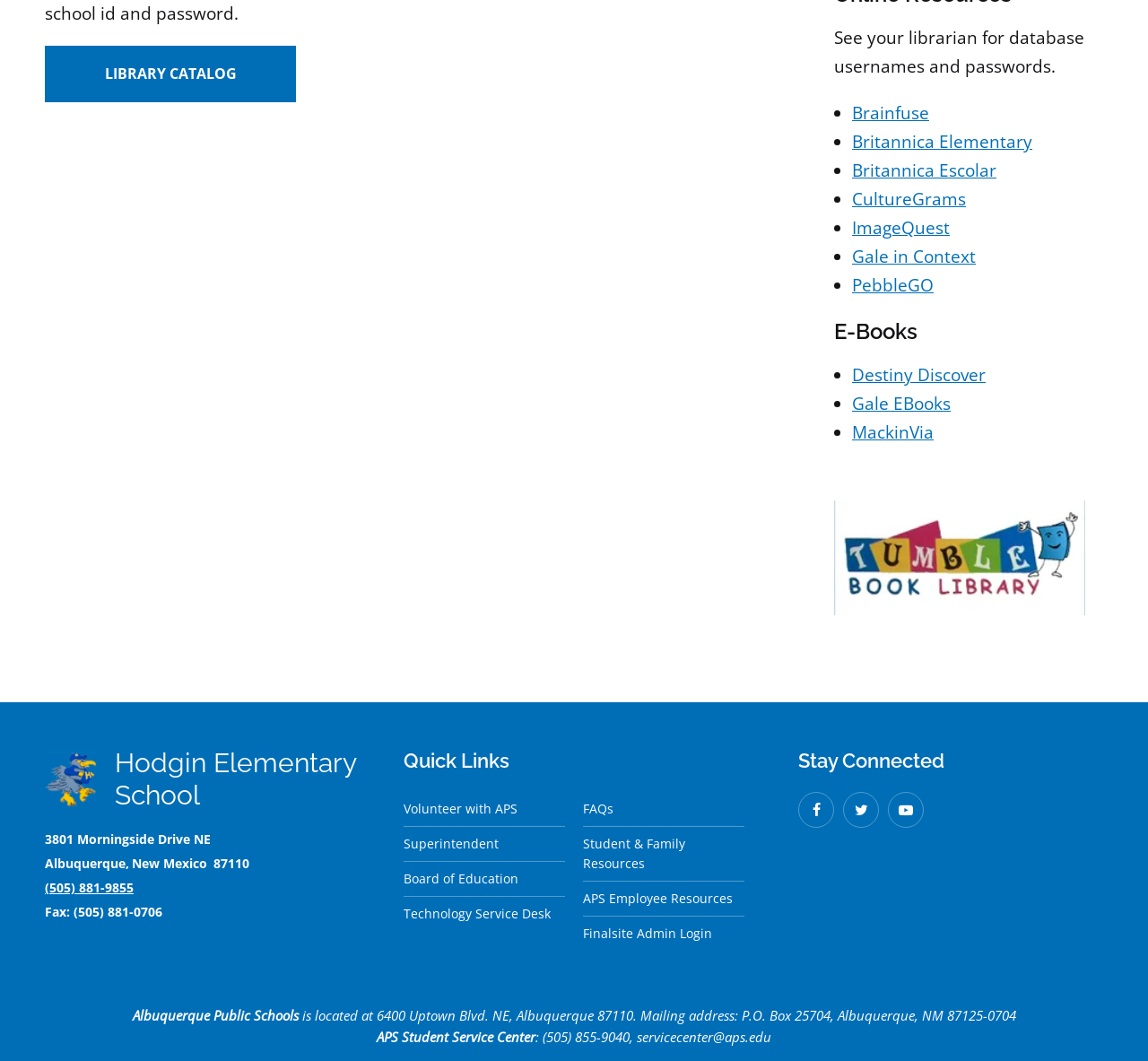Determine the bounding box coordinates of the section to be clicked to follow the instruction: "Click LIBRARY CATALOG". The coordinates should be given as four float numbers between 0 and 1, formatted as [left, top, right, bottom].

[0.039, 0.043, 0.258, 0.096]